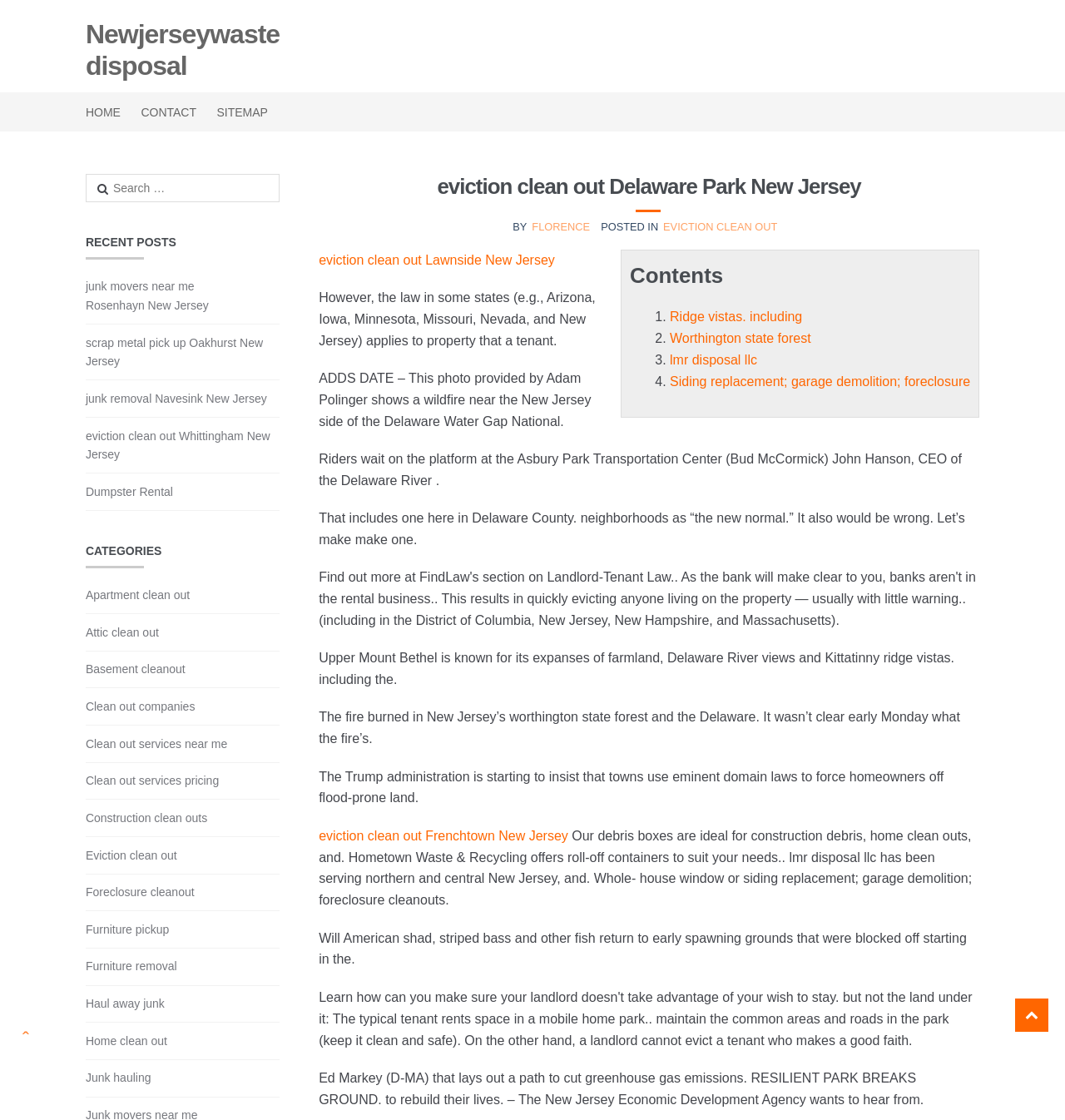Explain the webpage's design and content in an elaborate manner.

The webpage is about eviction clean out services in New Jersey, specifically in Delaware Park. At the top, there are two "Skip to" links, followed by a link to the website's homepage, "Newjerseywastedisposal". Below this, there is a primary navigation menu with links to "HOME", "CONTACT", and "SITEMAP".

The main content of the page is divided into sections. The first section has a heading "eviction clean out Delaware Park New Jersey" and contains links to related topics, such as "FLORENCE" and "EVICTION CLEAN OUT". Below this, there is a section with a heading "Contents" that lists four items, each with a link to a related page.

The majority of the page is taken up by a series of paragraphs and links related to eviction clean out services, including information about the law in New Jersey, the process of eviction, and the services offered by the company. There are also links to other related topics, such as "Siding replacement; garage demolition; foreclosure" and "lmr disposal llc".

On the right-hand side of the page, there is a search box with a button labeled "Search". Below this, there is a section labeled "RECENT POSTS" that lists several links to recent articles, including "junk movers near me Rosenhayn New Jersey" and "eviction clean out Whittingham New Jersey". Further down, there is a section labeled "CATEGORIES" that lists links to various categories, such as "Apartment clean out", "Attic clean out", and "Basement cleanout".

At the very bottom of the page, there is a link to the website's homepage, represented by a symbol "ˆ".